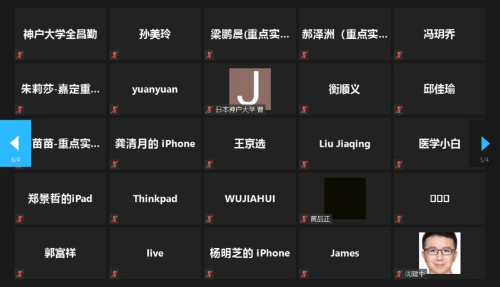Please respond to the question using a single word or phrase:
What information is displayed on each tile?

Name or device information